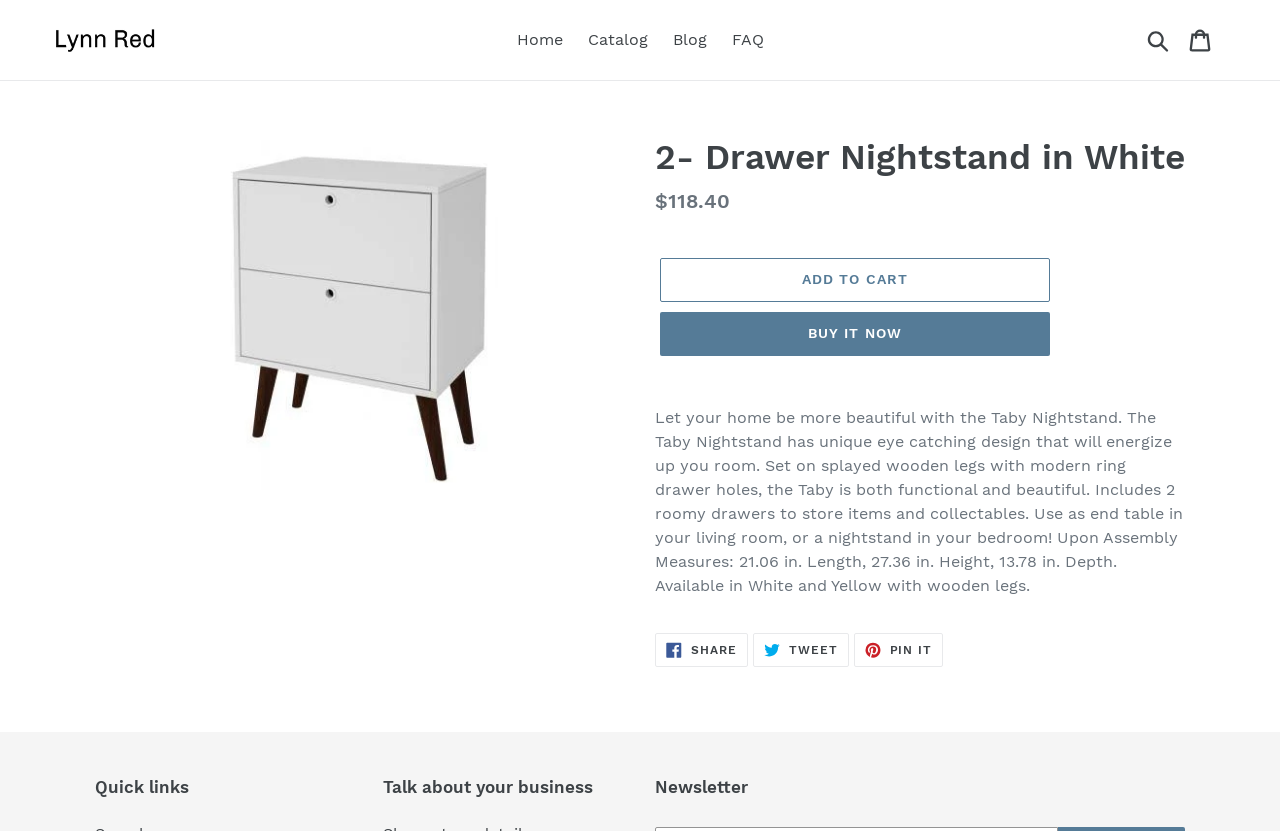How many drawers does the nightstand have?
Refer to the screenshot and deliver a thorough answer to the question presented.

I found the answer by reading the description of the product, which mentions 'Includes 2 roomy drawers to store items and collectables.'